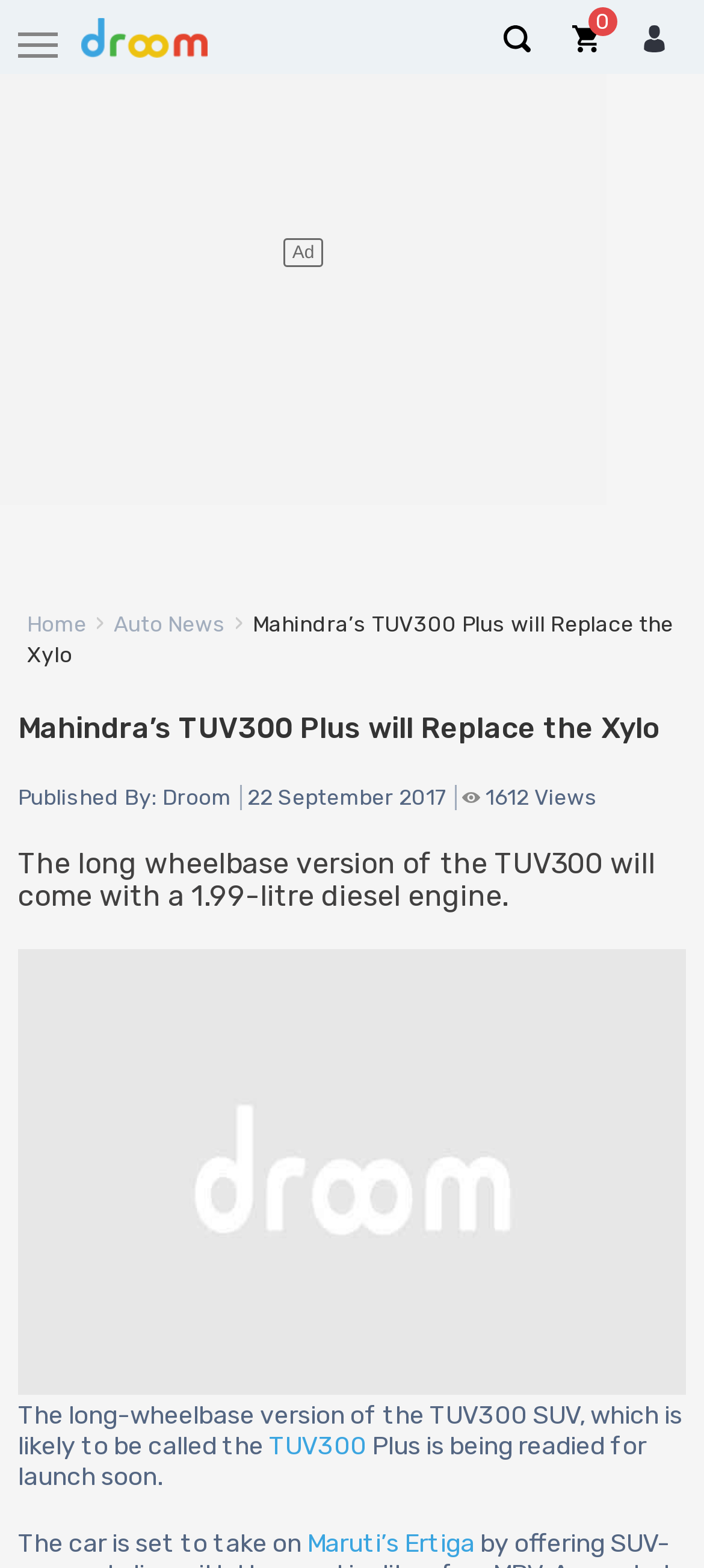Identify the bounding box coordinates of the section that should be clicked to achieve the task described: "Read the 'Auto News'".

[0.162, 0.39, 0.321, 0.406]